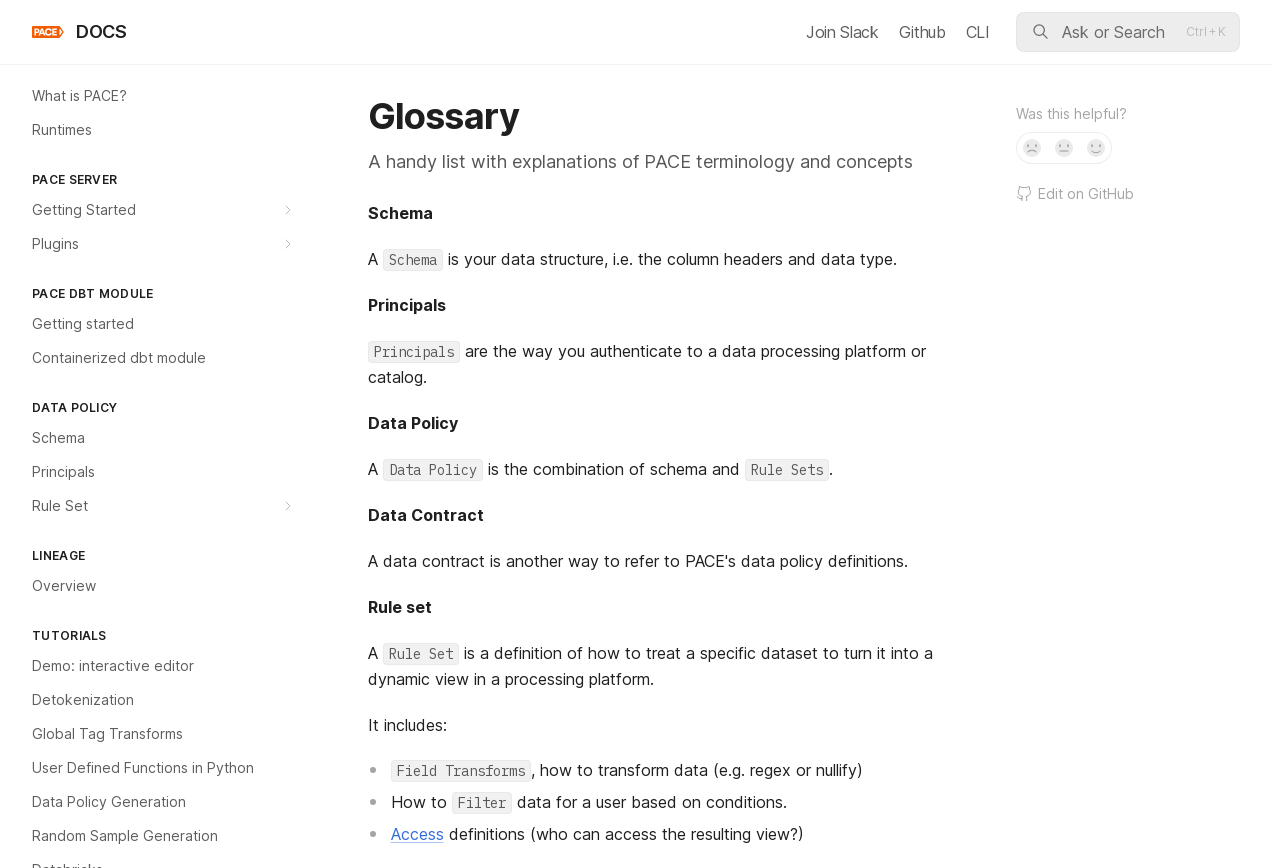Locate the bounding box coordinates of the segment that needs to be clicked to meet this instruction: "Edit on GitHub".

[0.794, 0.203, 0.969, 0.244]